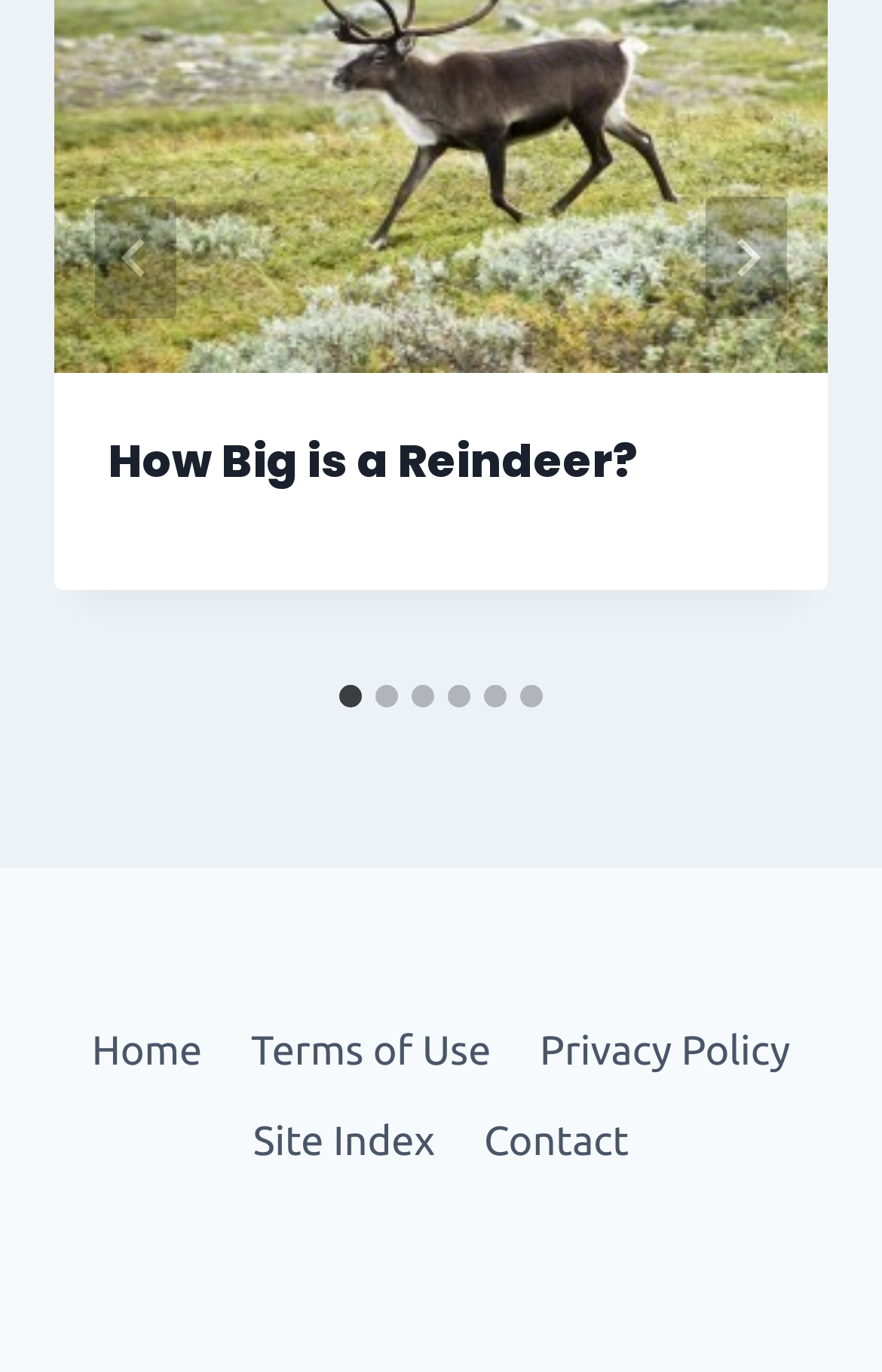Please identify the bounding box coordinates of the element's region that should be clicked to execute the following instruction: "Contact us". The bounding box coordinates must be four float numbers between 0 and 1, i.e., [left, top, right, bottom].

[0.521, 0.8, 0.741, 0.865]